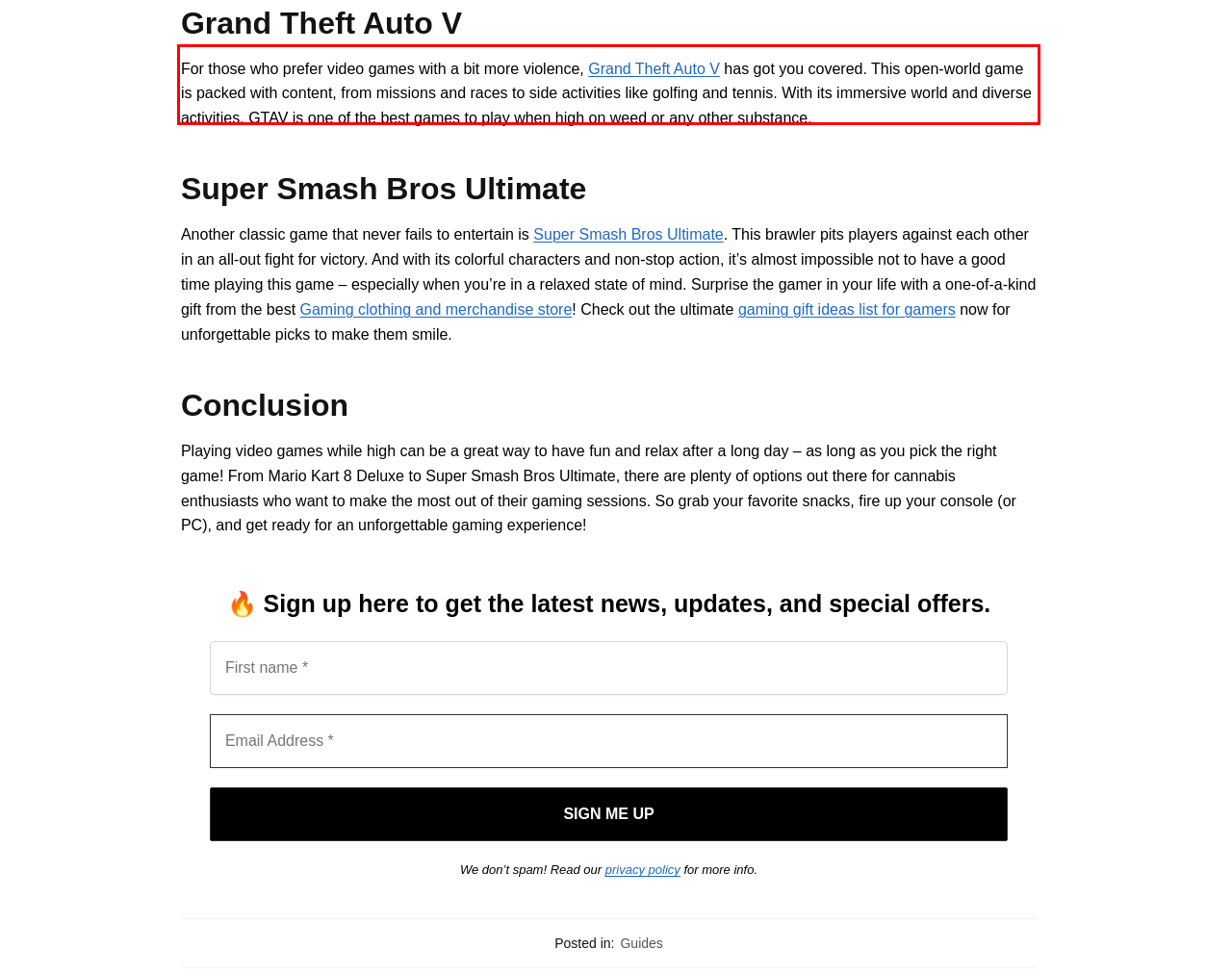Analyze the webpage screenshot and use OCR to recognize the text content in the red bounding box.

For those who prefer video games with a bit more violence, Grand Theft Auto V has got you covered. This open-world game is packed with content, from missions and races to side activities like golfing and tennis. With its immersive world and diverse activities, GTAV is one of the best games to play when high on weed or any other substance.